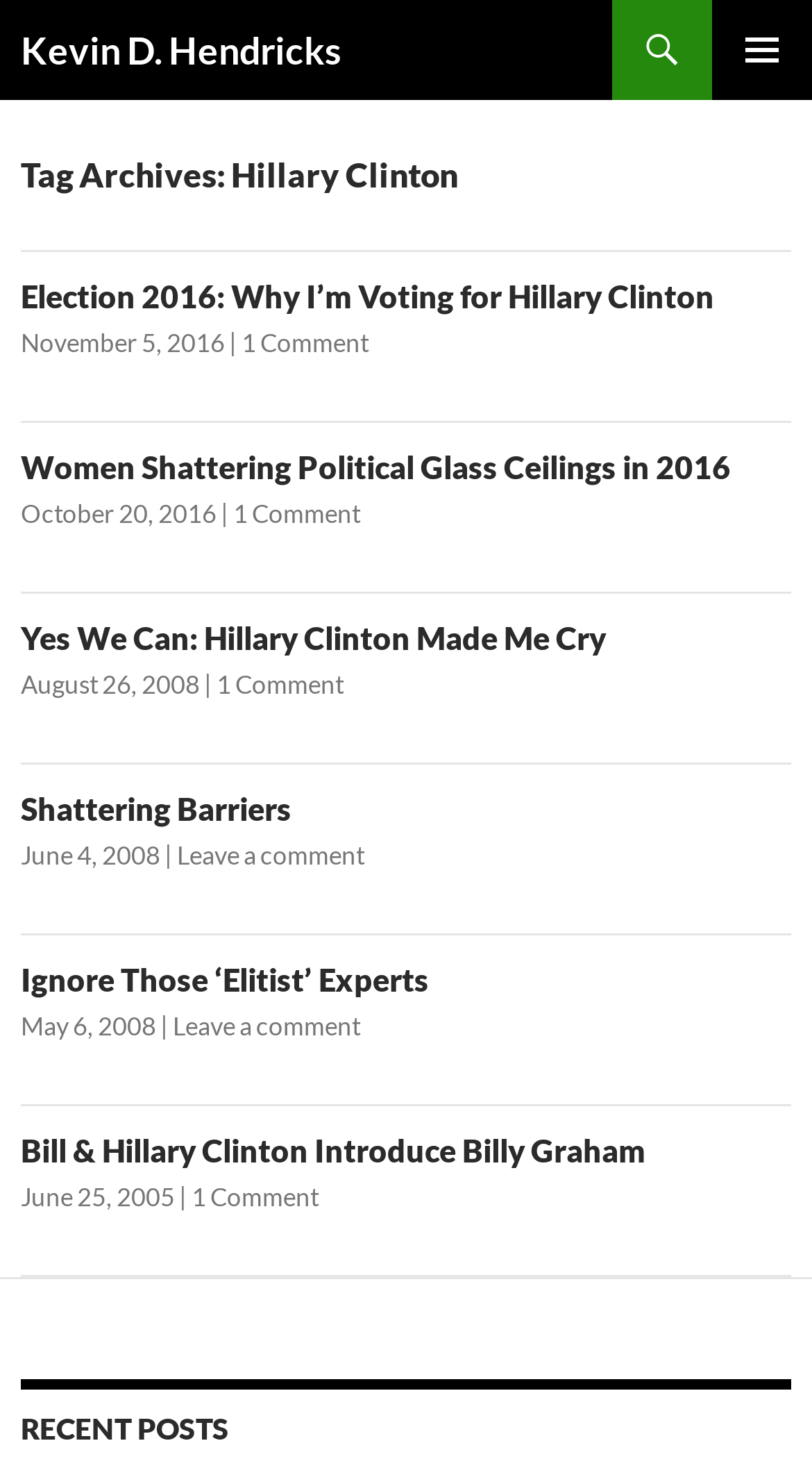What is the date of the second article?
Based on the image content, provide your answer in one word or a short phrase.

October 20, 2016